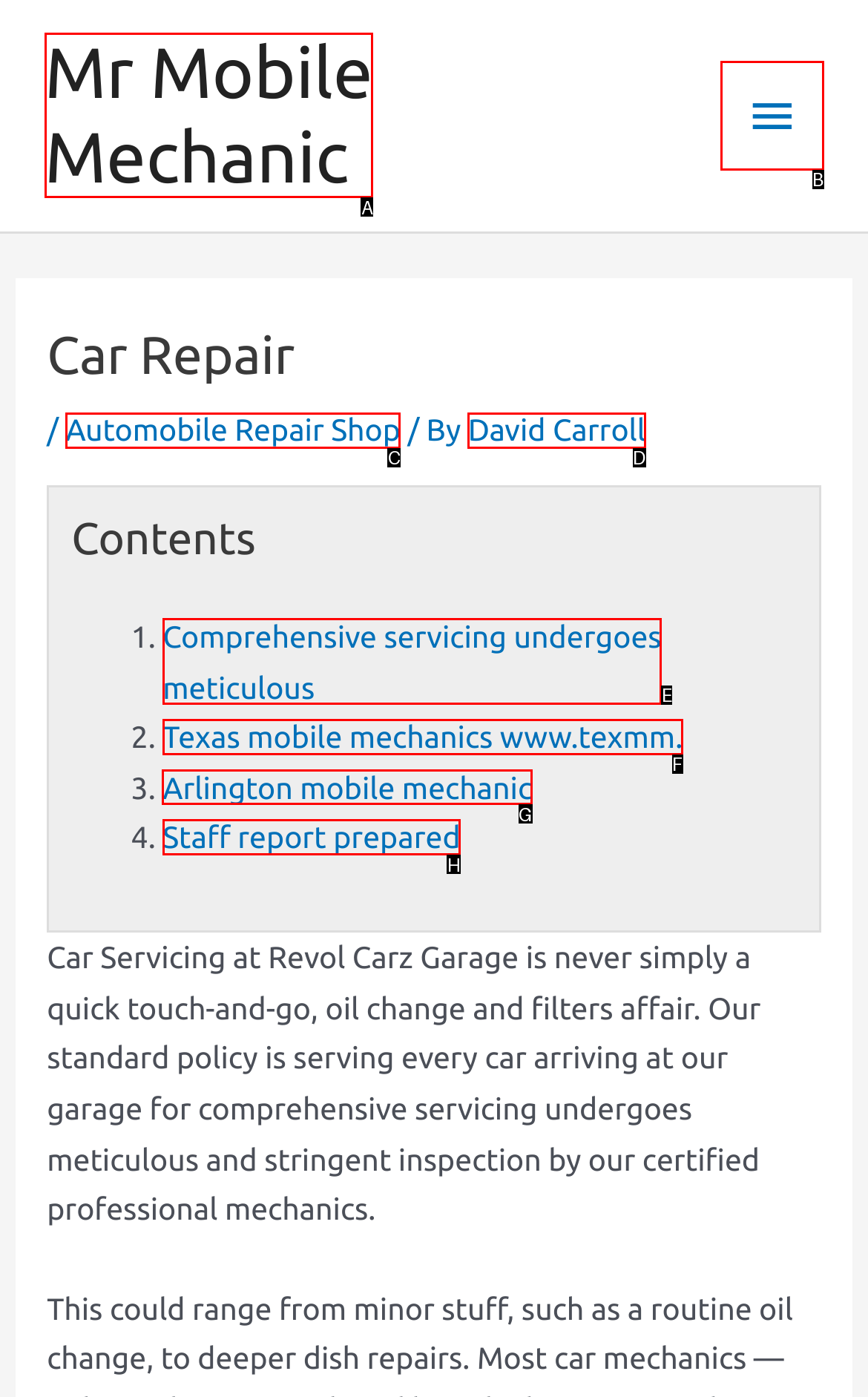Which choice should you pick to execute the task: Read about Arlington mobile mechanic
Respond with the letter associated with the correct option only.

G